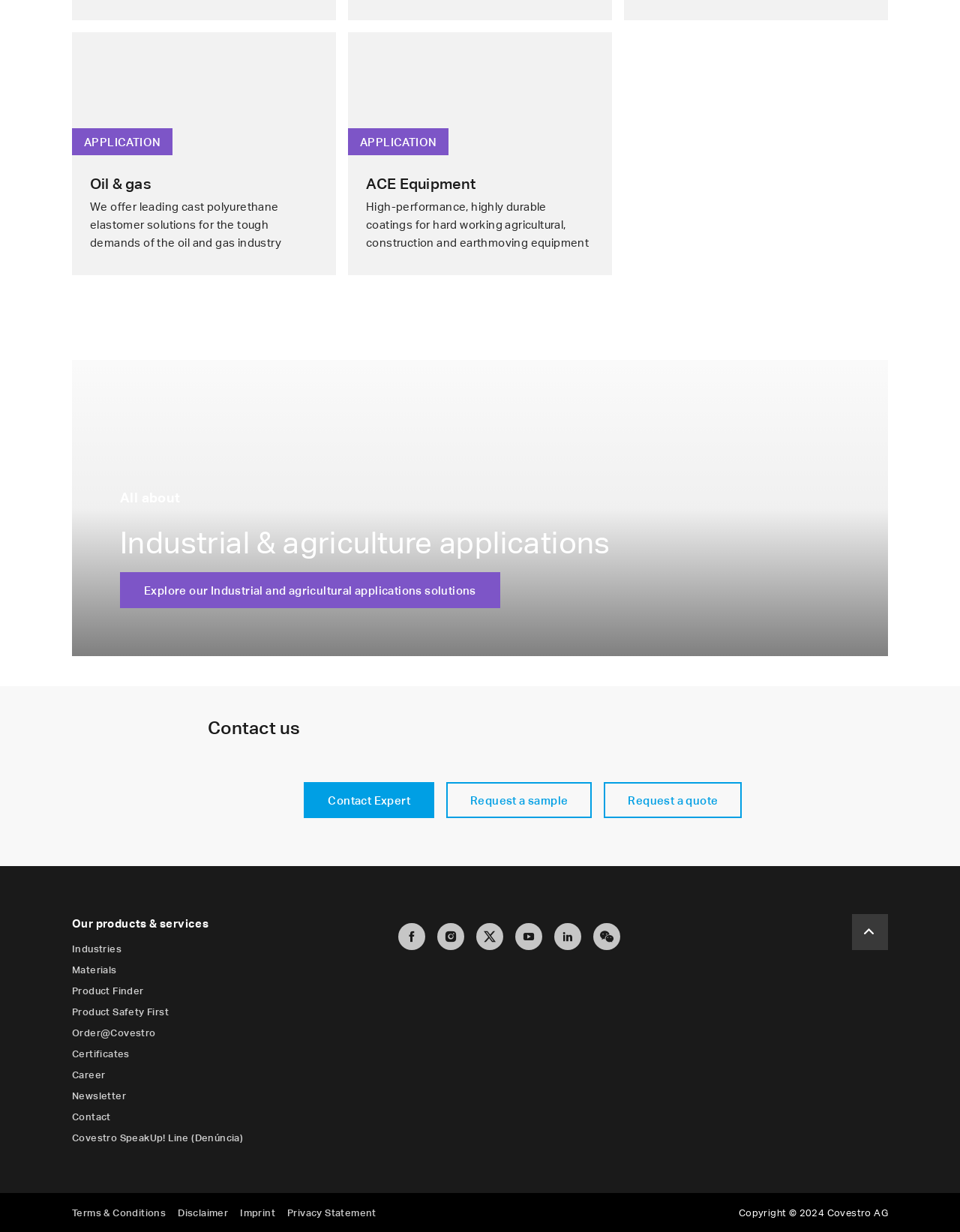Please find the bounding box coordinates of the element that you should click to achieve the following instruction: "Learn about ACE equipment coatings". The coordinates should be presented as four float numbers between 0 and 1: [left, top, right, bottom].

[0.362, 0.026, 0.637, 0.223]